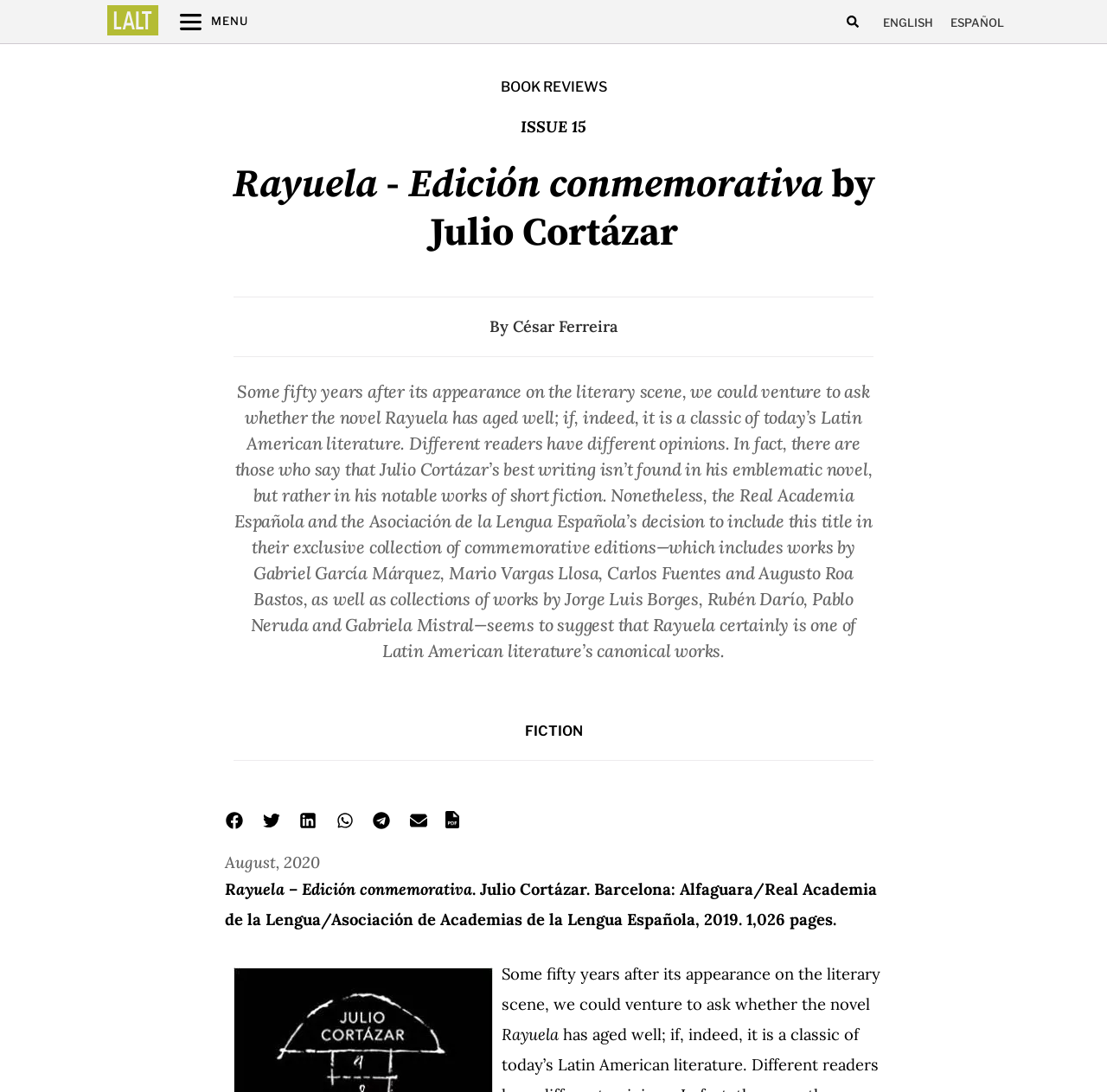Locate the bounding box coordinates of the element you need to click to accomplish the task described by this instruction: "Share on facebook".

[0.203, 0.743, 0.221, 0.761]